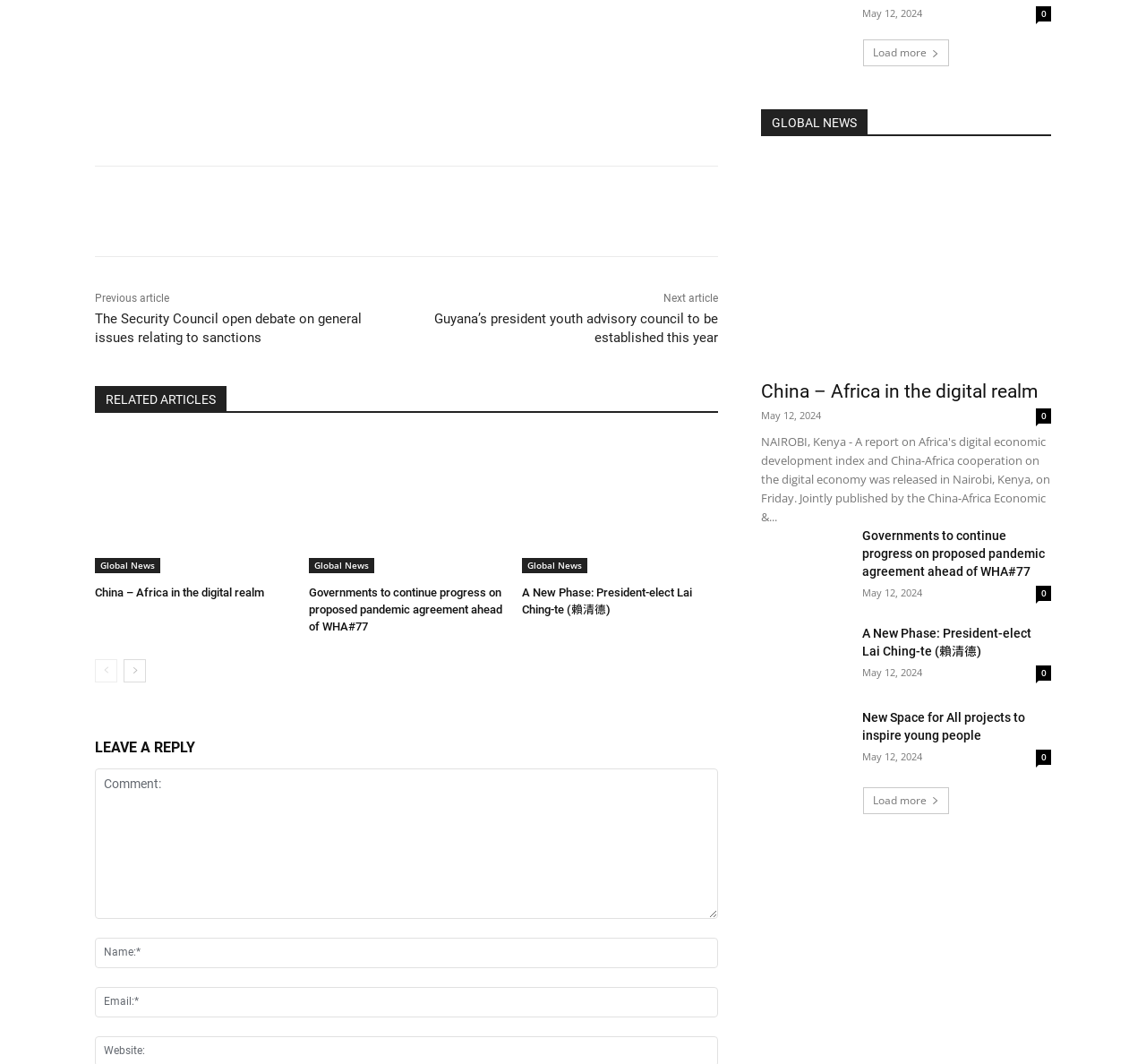Please find the bounding box for the UI component described as follows: "parent_node: Comment: name="comment" placeholder="Comment:"".

[0.083, 0.72, 0.627, 0.862]